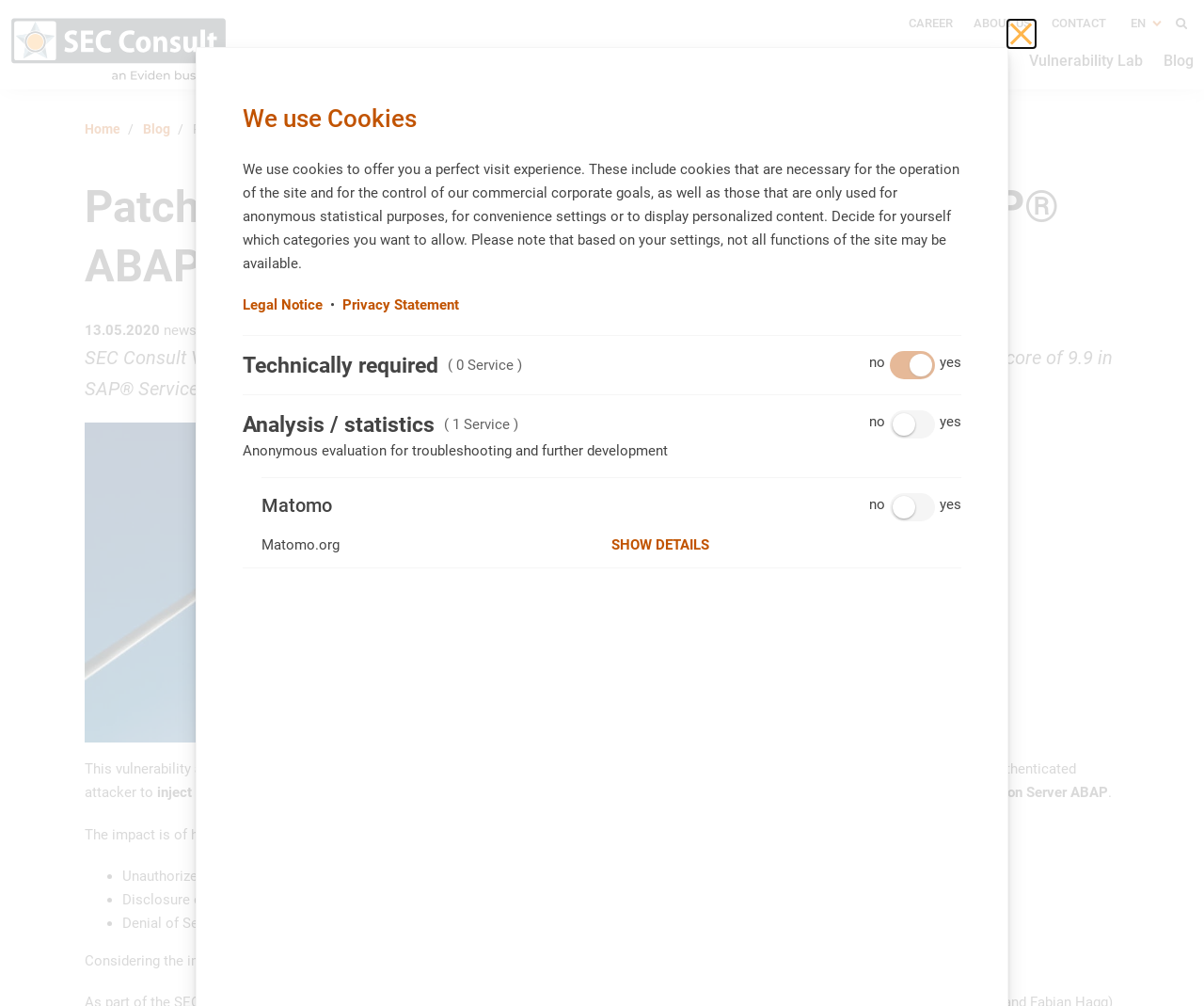What is the vulnerability described in the webpage?
Based on the visual information, provide a detailed and comprehensive answer.

I read the text on the webpage, which describes a critical code injection vulnerability (CVE-2020-6262) with a CVSSv3 Score of 9.9 in SAP Service Data Download.